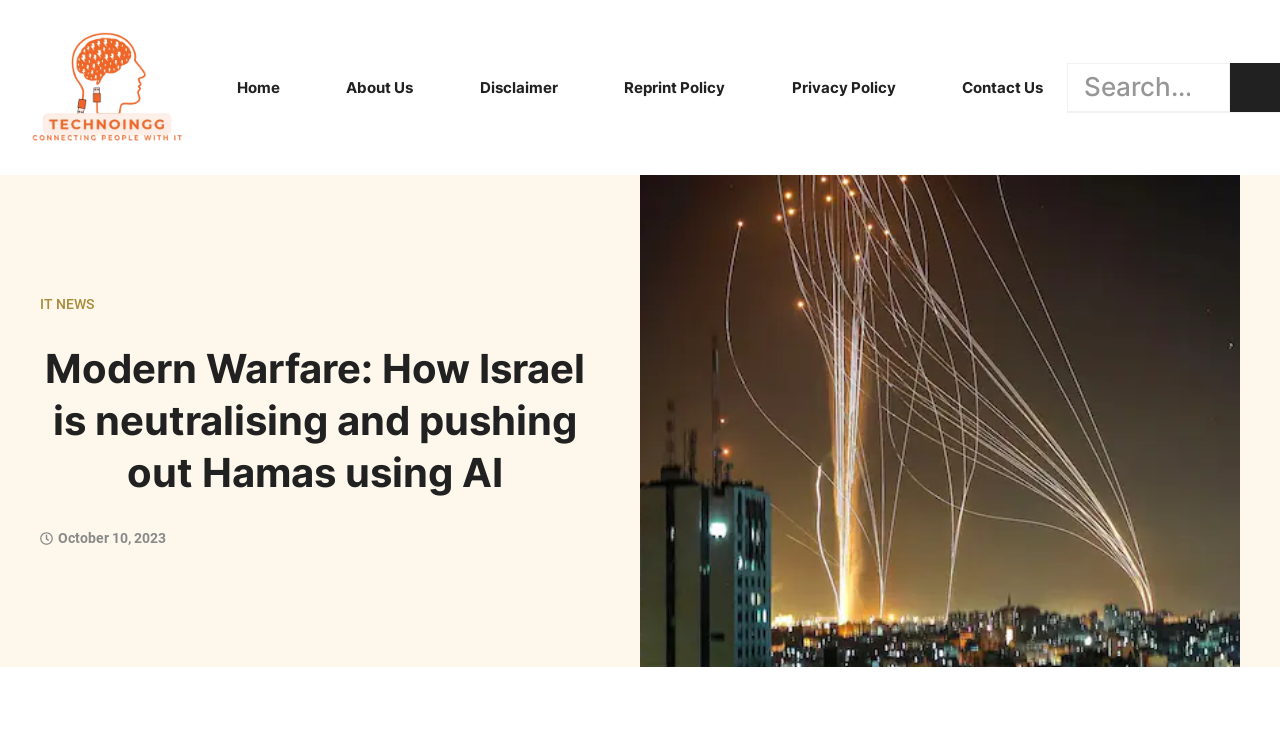Use a single word or phrase to respond to the question:
What is the relationship between Hamas and Israel in the context of the article?

Conflict